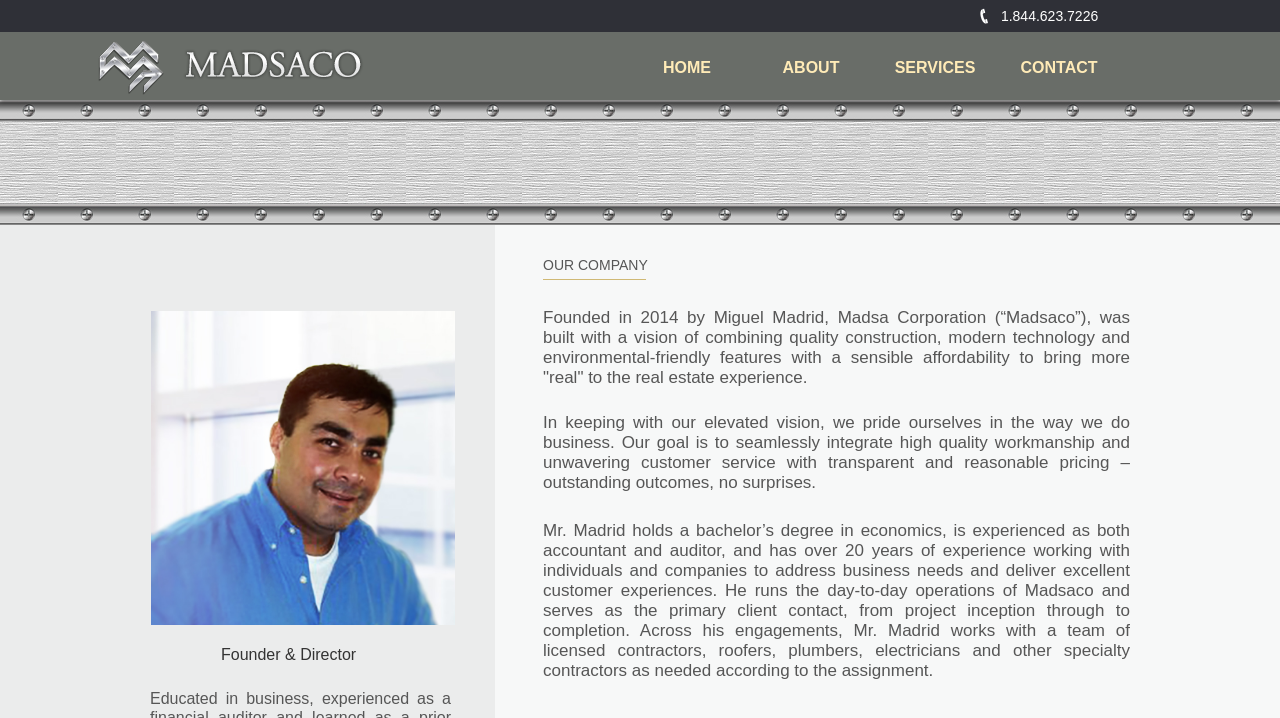Respond to the question with just a single word or phrase: 
Who is the founder of Madsaco?

Miguel Madrid